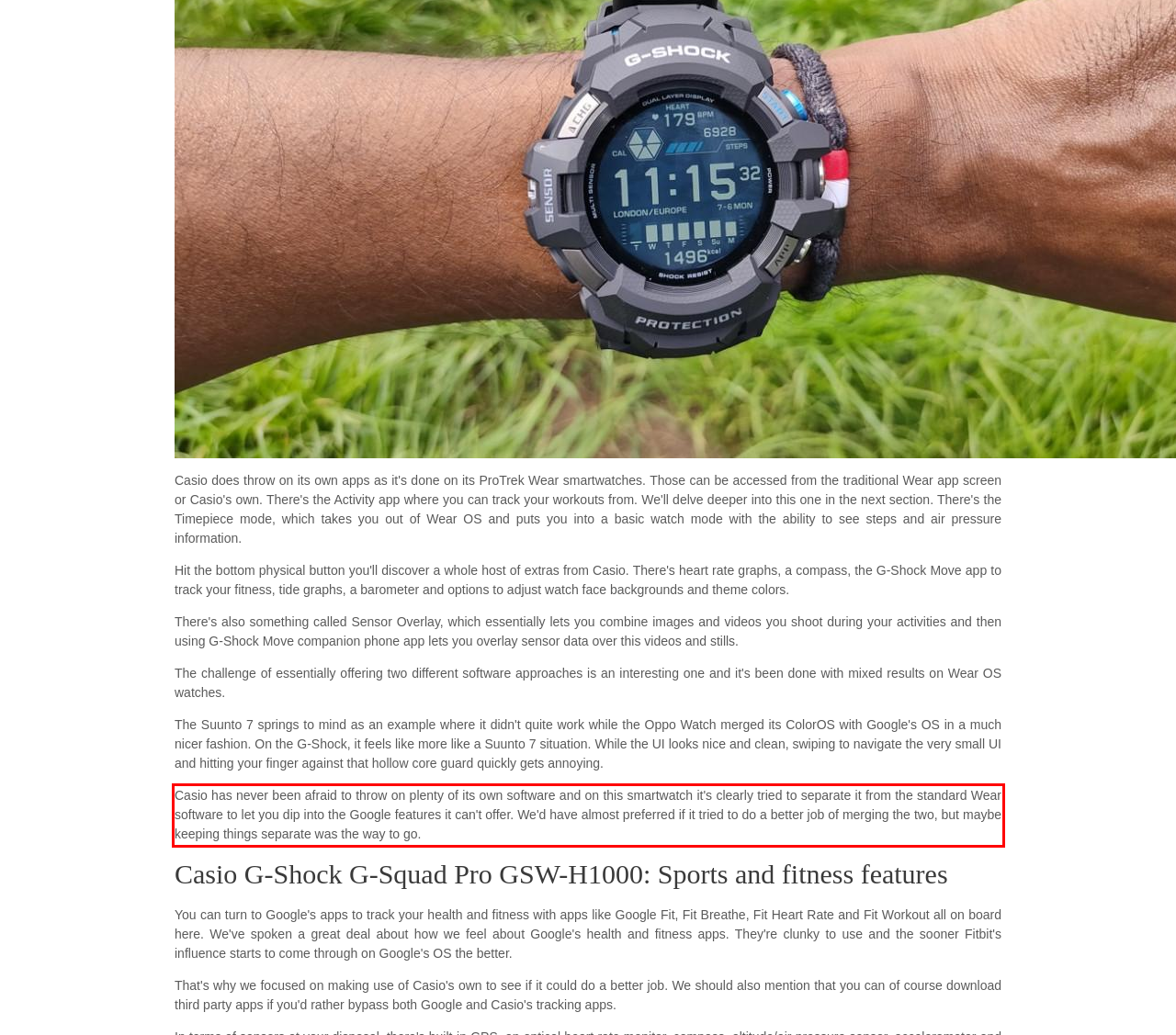With the given screenshot of a webpage, locate the red rectangle bounding box and extract the text content using OCR.

Casio has never been afraid to throw on plenty of its own software and on this smartwatch it's clearly tried to separate it from the standard Wear software to let you dip into the Google features it can't offer. We'd have almost preferred if it tried to do a better job of merging the two, but maybe keeping things separate was the way to go.